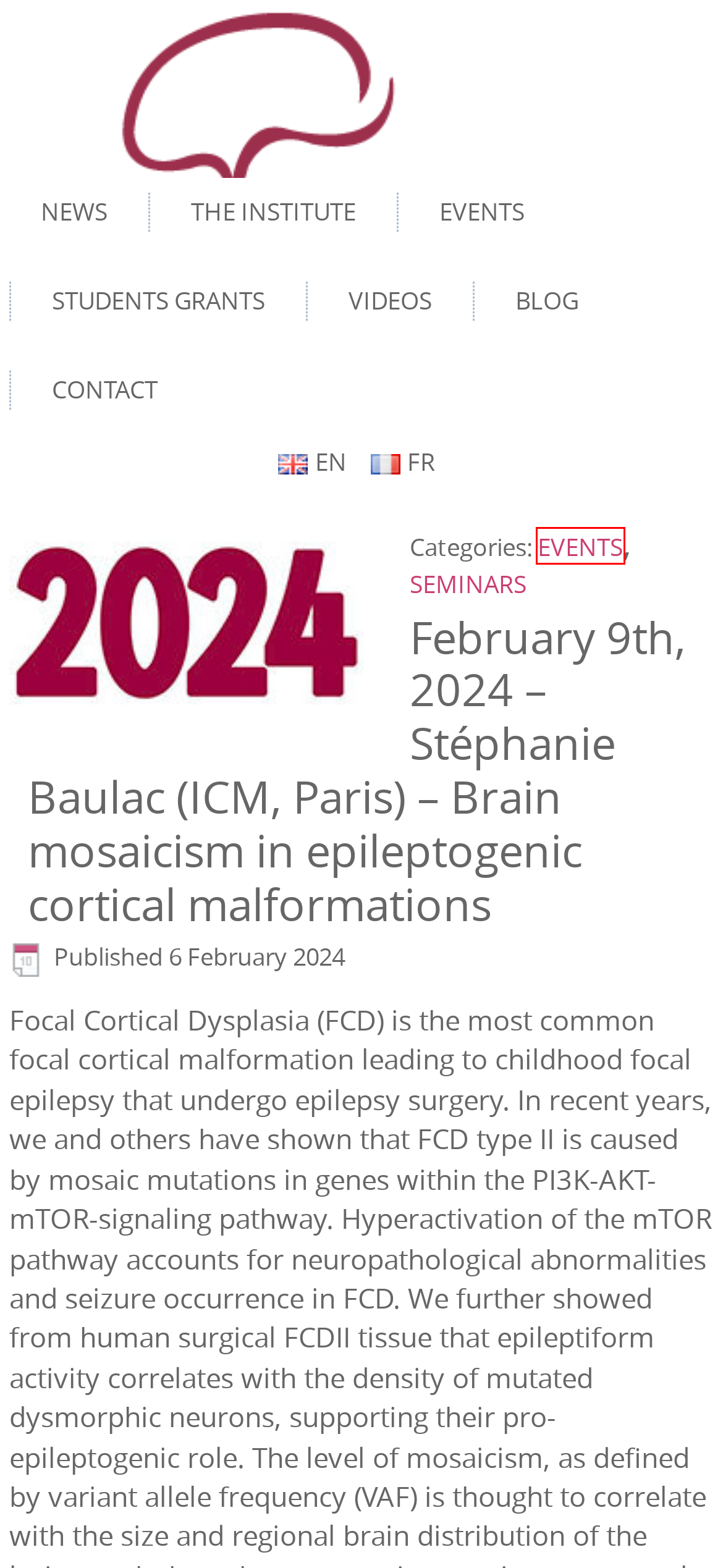Observe the provided screenshot of a webpage that has a red rectangle bounding box. Determine the webpage description that best matches the new webpage after clicking the element inside the red bounding box. Here are the candidates:
A. videos | The Institute of Neuroscience and Cognition
B. Blog | The Institute of Neuroscience and Cognition
C. Our labs | The Institute of Neuroscience and Cognition
D. events | The Institute of Neuroscience and Cognition
E. seminars | The Institute of Neuroscience and Cognition
F. The Institute of Neuroscience and Cognition
G. Events | The Institute of Neuroscience and Cognition
H. Students grants | The Institute of Neuroscience and Cognition

D